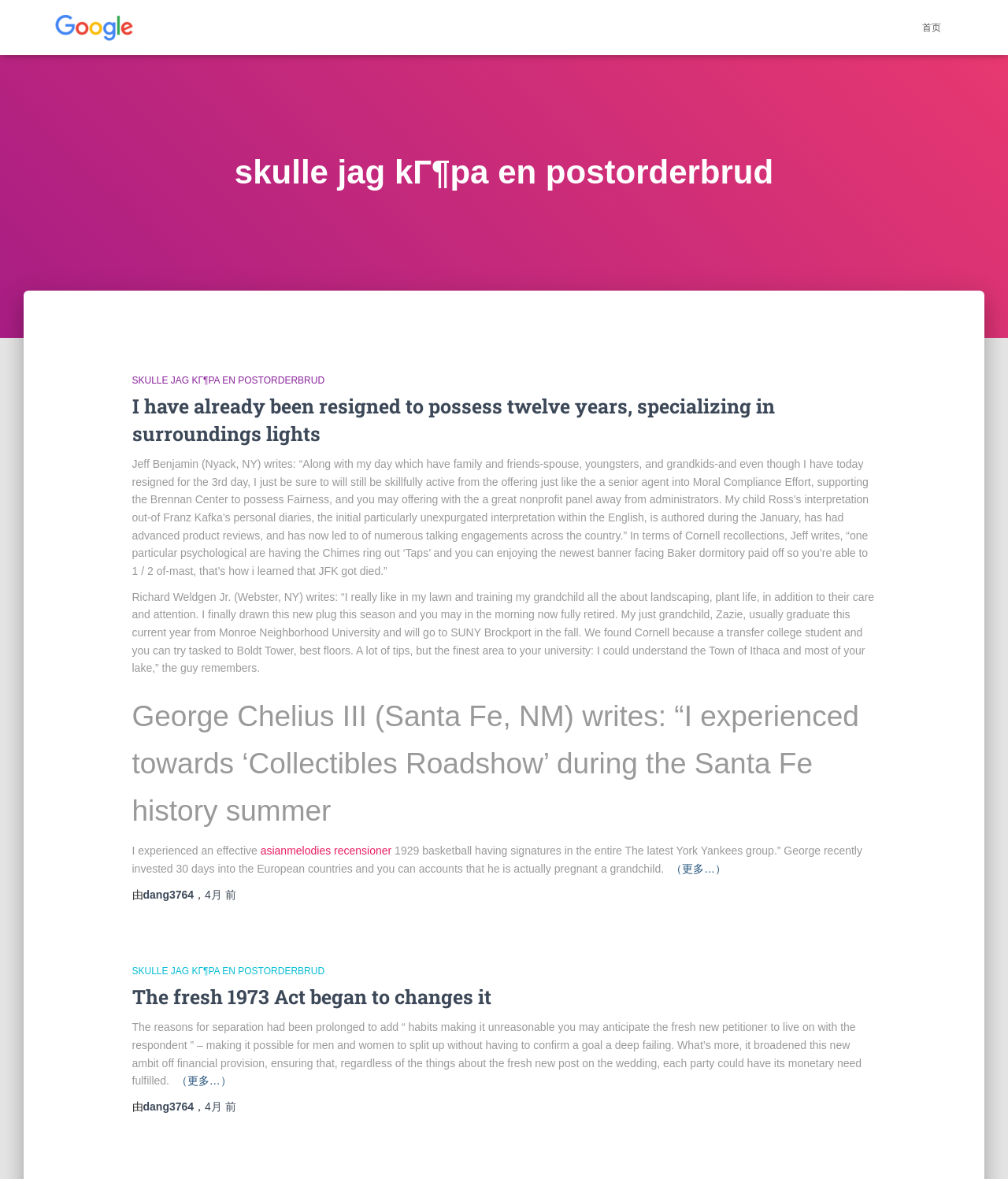Please find the bounding box coordinates for the clickable element needed to perform this instruction: "follow the link to learn more about I have already been resigned to possess twelve years, specializing in surroundings lights".

[0.666, 0.73, 0.72, 0.745]